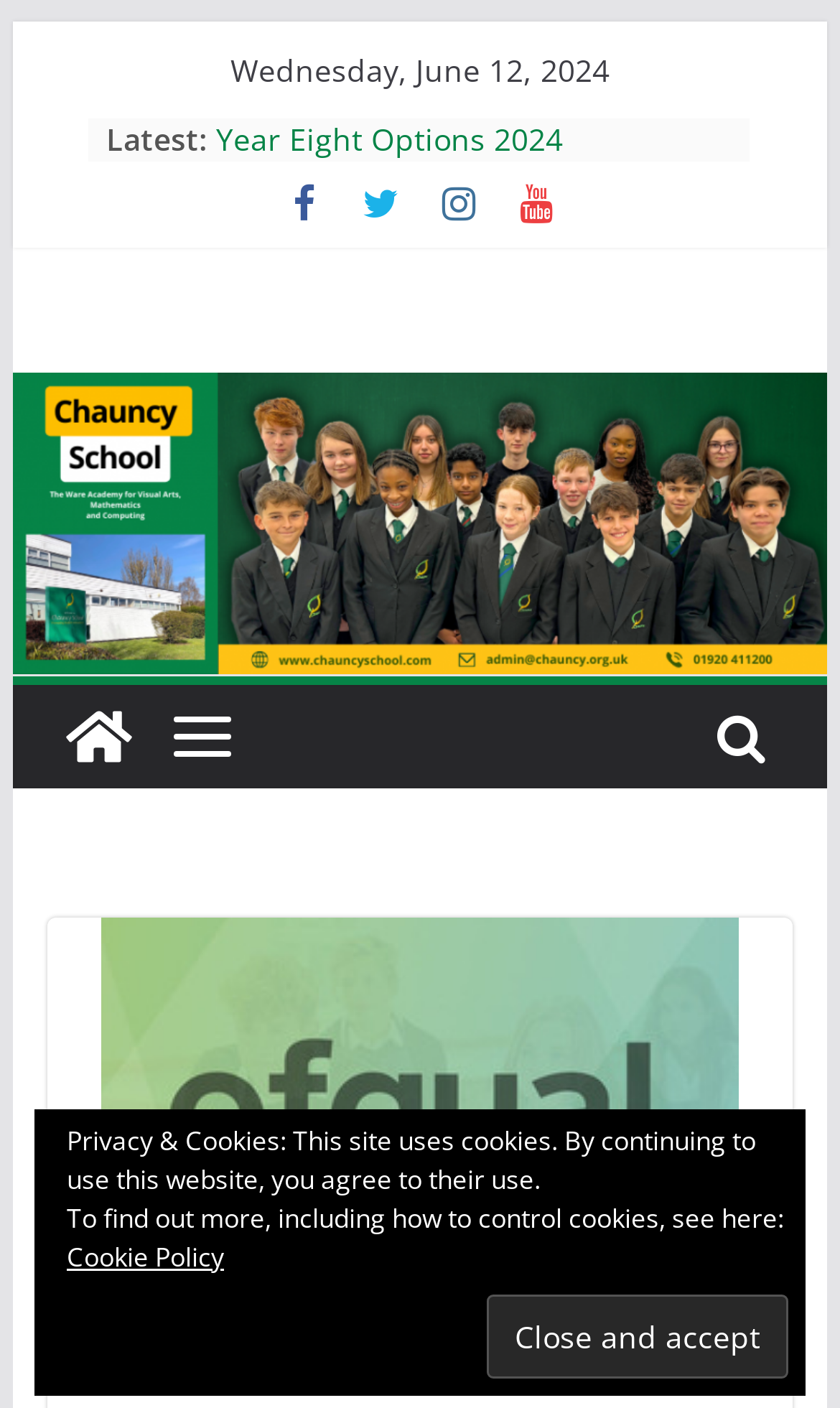Create a detailed summary of the webpage's content and design.

The webpage appears to be the homepage of Chauncy School, with a focus on providing updates and news to students and parents. At the top left corner, there is a link to "Skip to content" and a title "QUALIFICATIONS UPDATE: 16.04.2020 - Chauncy School". Below this, the current date "Wednesday, June 12, 2024" is displayed.

On the left side of the page, there is a section labeled "Latest:" with a list of news articles or updates, each marked with a bullet point. The list includes links to articles such as "CHAUNCY AWARDS WEEK THIRTY-TWO MONDAY 13TH – FRIDAY 17TH MAY 2024", "Year Eight Options 2024", and several others.

To the right of the list, there are four social media links, represented by icons, which are aligned vertically. Below these icons, there is a large banner with the school's name "Chauncy School" and a corresponding image.

On the bottom left corner, there is a section with a link to "Chauncy School" and a small image. Next to this, there is another image. On the bottom right corner, there is a link to "NEWS" and a larger section with a link to a page with more information.

At the very bottom of the page, there is a notice about privacy and cookies, with a button to "Close and accept" and a link to the "Cookie Policy".